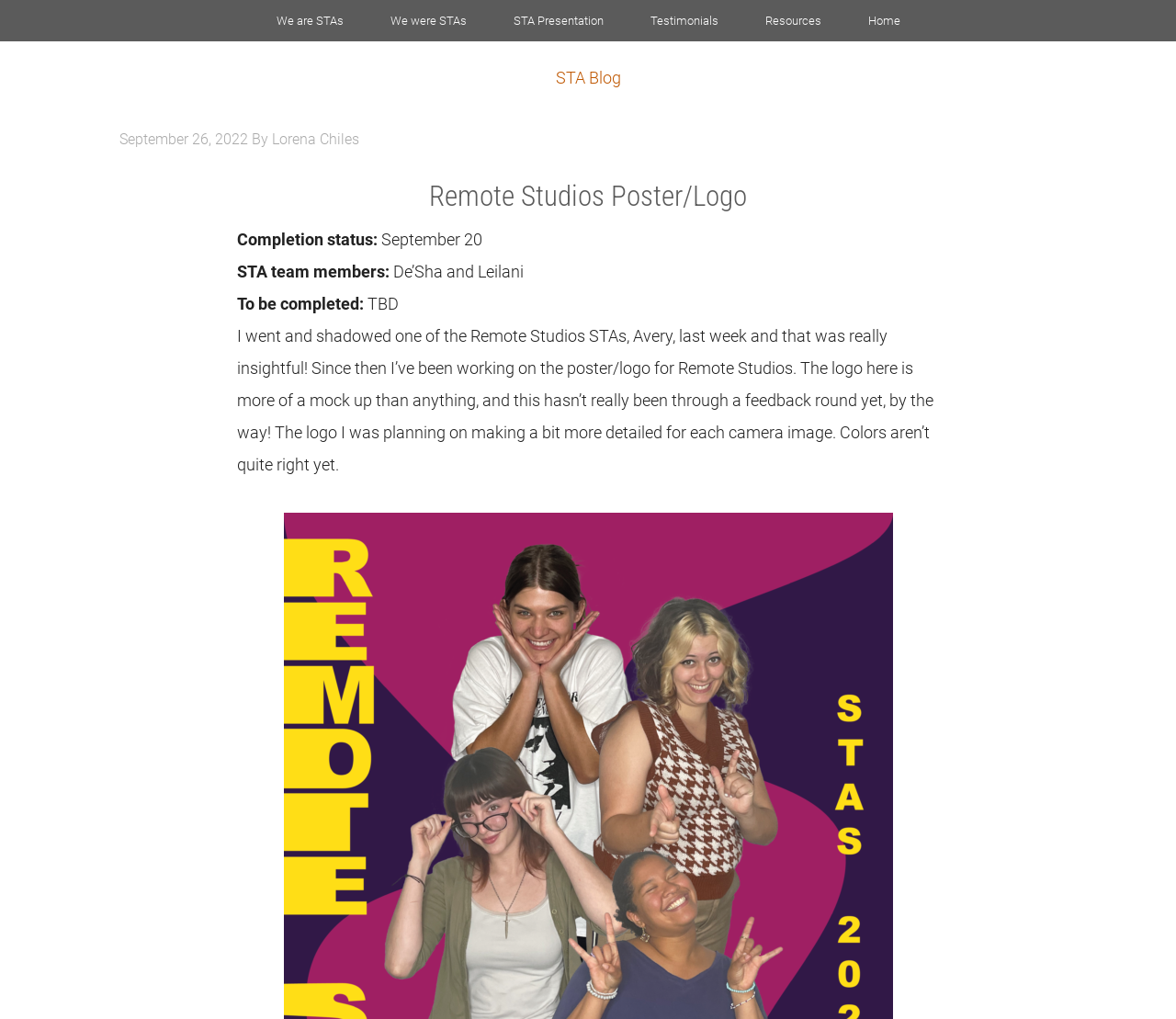Give a short answer to this question using one word or a phrase:
What is the current task to be completed by the blog author?

TBD